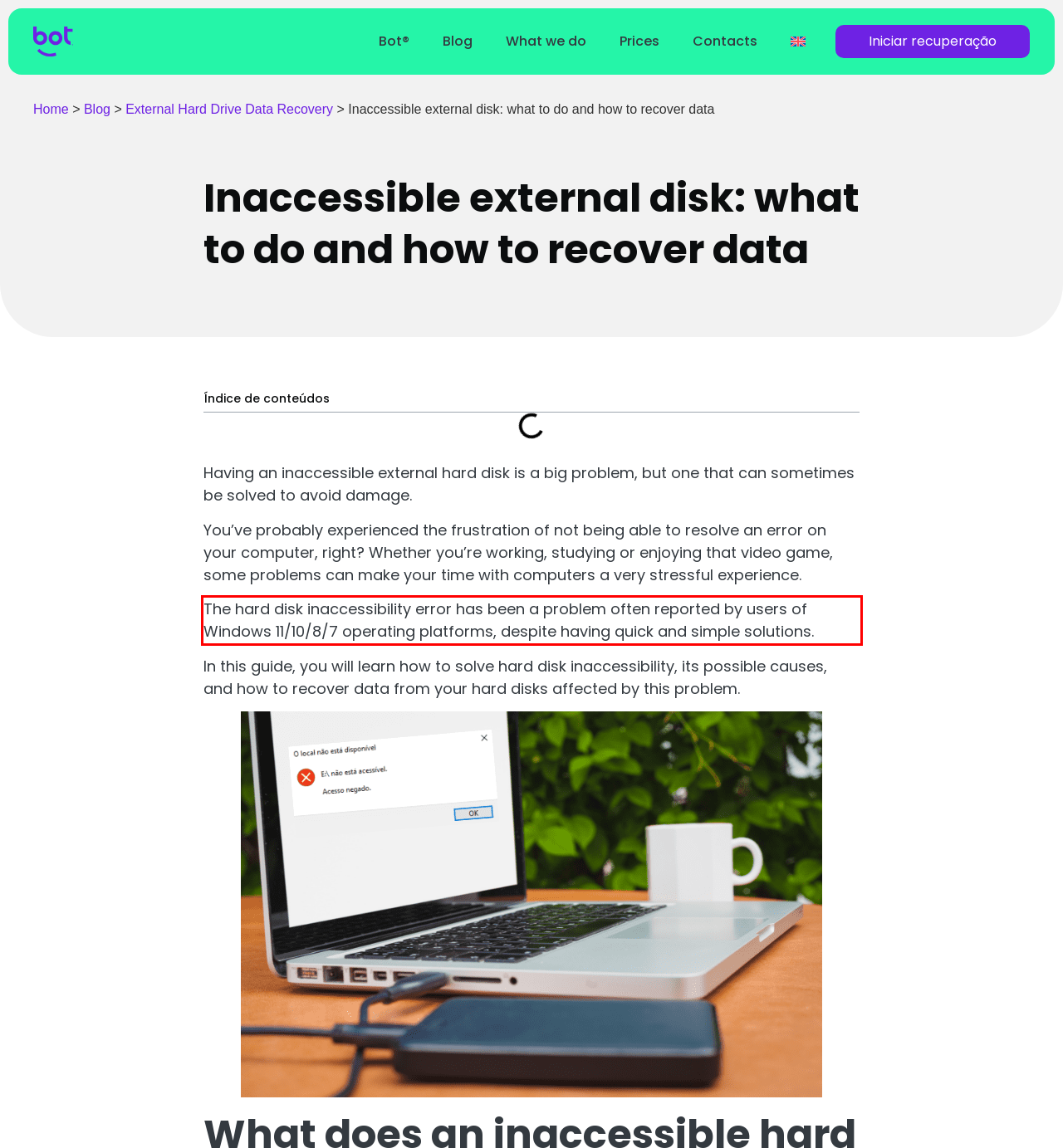Please extract the text content within the red bounding box on the webpage screenshot using OCR.

The hard disk inaccessibility error has been a problem often reported by users of Windows 11/10/8/7 operating platforms, despite having quick and simple solutions.